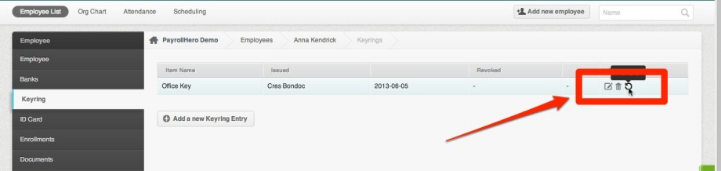What is the purpose of the red button with a circular arrow icon? From the image, respond with a single word or brief phrase.

Revoke or manage keyring entry